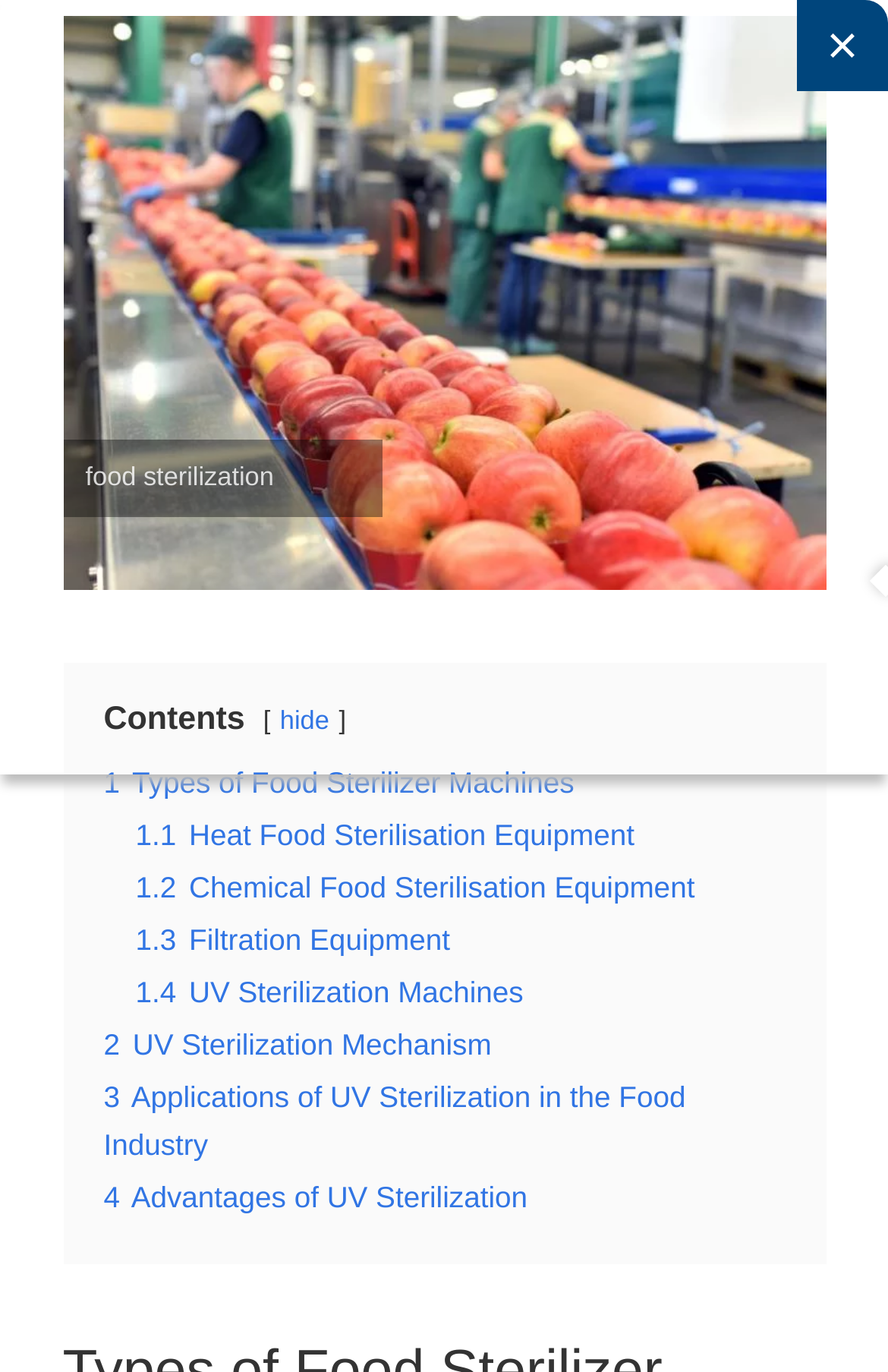How many types of food sterilizer machines are mentioned?
Use the information from the image to give a detailed answer to the question.

The webpage contains links to different types of food sterilizer machines, including 'Heat Food Sterilisation Equipment', 'Chemical Food Sterilisation Equipment', 'Filtration Equipment', and 'UV Sterilization Machines'. Therefore, there are 4 types of food sterilizer machines mentioned.